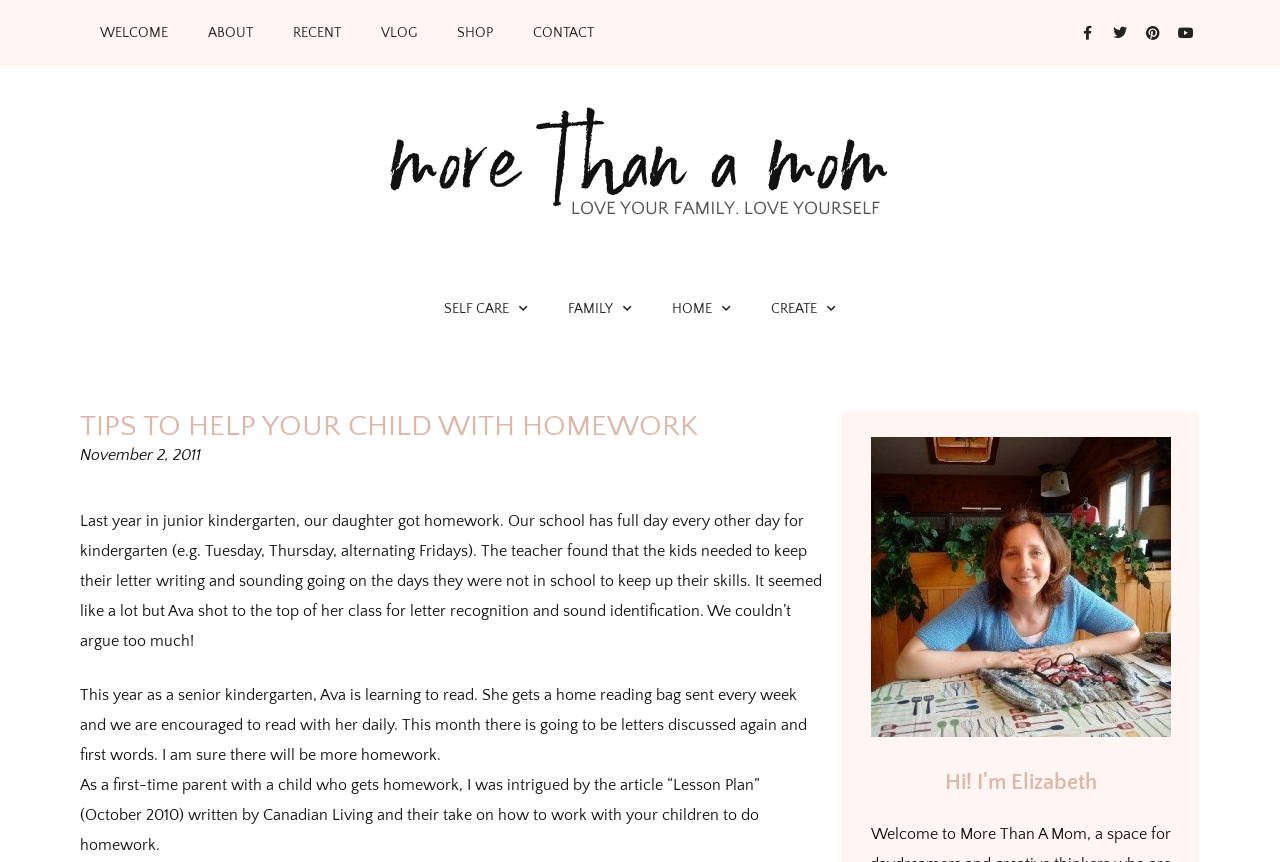Give a detailed explanation of the elements present on the webpage.

The webpage is about a blog post titled "Tips to Help Your Child with Homework". At the top of the page, there is a navigation menu with links to "WELCOME", "ABOUT", "RECENT", "VLOG", "SHOP", and "CONTACT". Below the navigation menu, there is a logo of "more than a mom" and a set of social media links to Facebook, Twitter, Pinterest, and Youtube.

On the left side of the page, there is a secondary navigation menu with dropdown menus labeled "SELF CARE", "FAMILY", "HOME", and "CREATE". Each dropdown menu has a corresponding icon.

The main content of the page is a blog post about the author's experience with their child's homework. The post is divided into several paragraphs, with the first paragraph discussing the author's daughter's homework experience in junior kindergarten. The second paragraph talks about the daughter's current homework experience in senior kindergarten.

Below the main content, there is a section with a heading "Hi! I'm Elizabeth" and an image of the author, Elizabeth. The image is positioned to the right of the main content.

Throughout the page, there are no prominent images or graphics, except for the logo and the author's image. The overall layout is focused on the text content, with clear headings and concise paragraphs.